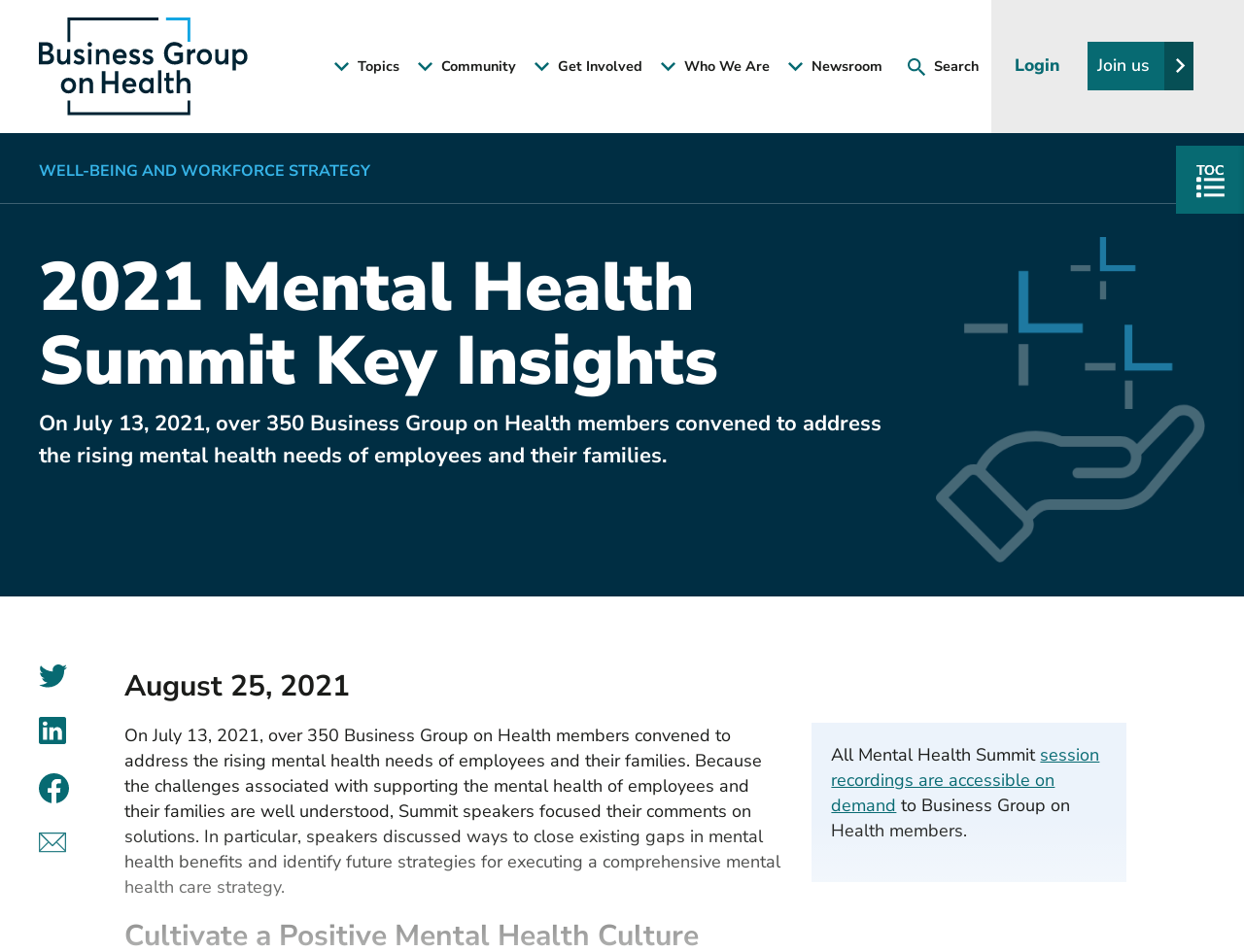How many Business Group on Health members attended the summit?
Look at the image and answer with only one word or phrase.

Over 350